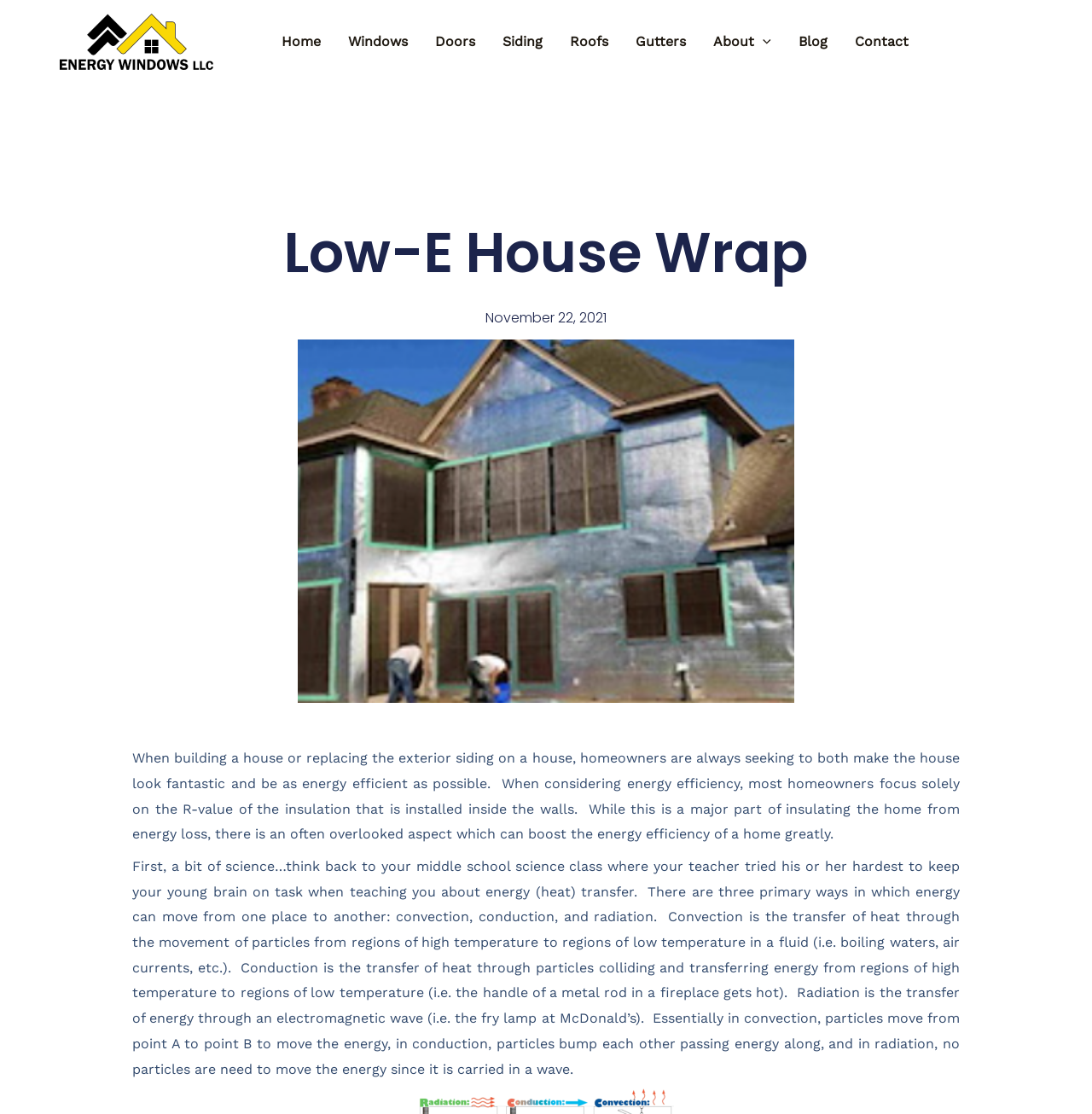Please locate the bounding box coordinates of the element that needs to be clicked to achieve the following instruction: "Call the phone number (540) 671-9243". The coordinates should be four float numbers between 0 and 1, i.e., [left, top, right, bottom].

[0.86, 0.03, 0.945, 0.044]